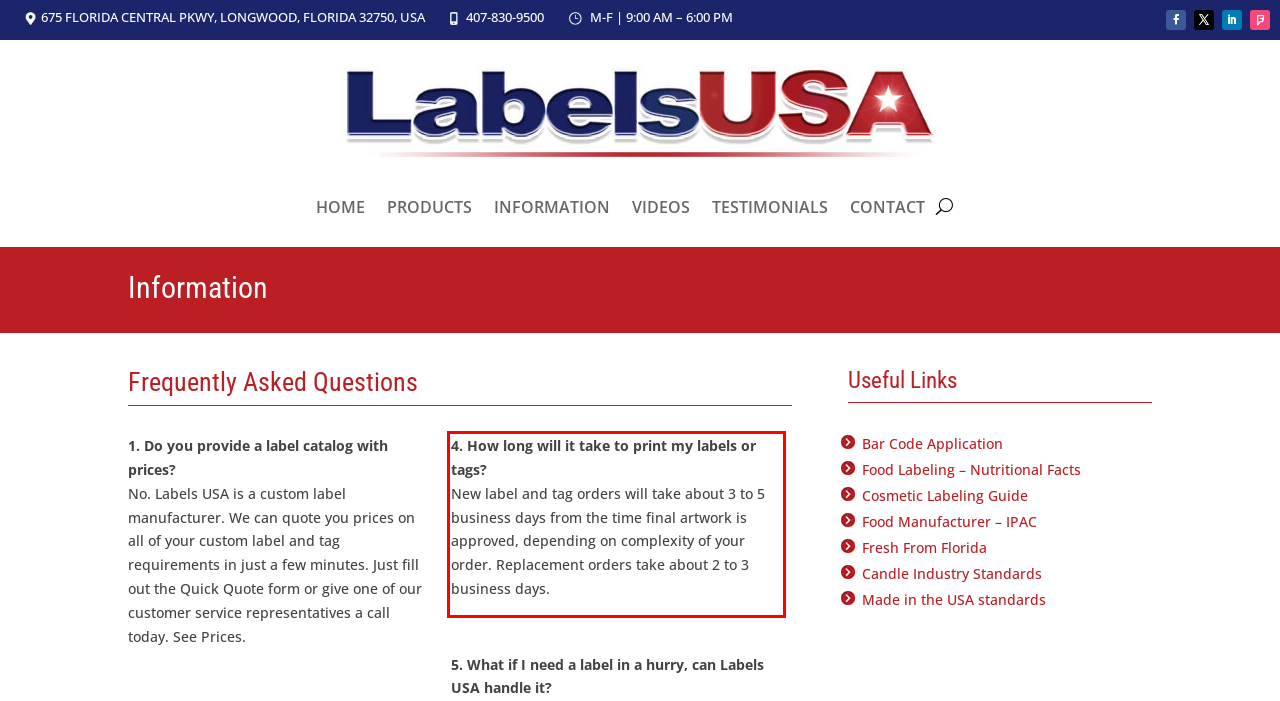In the screenshot of the webpage, find the red bounding box and perform OCR to obtain the text content restricted within this red bounding box.

4. How long will it take to print my labels or tags? New label and tag orders will take about 3 to 5 business days from the time final artwork is approved, depending on complexity of your order. Replacement orders take about 2 to 3 business days.